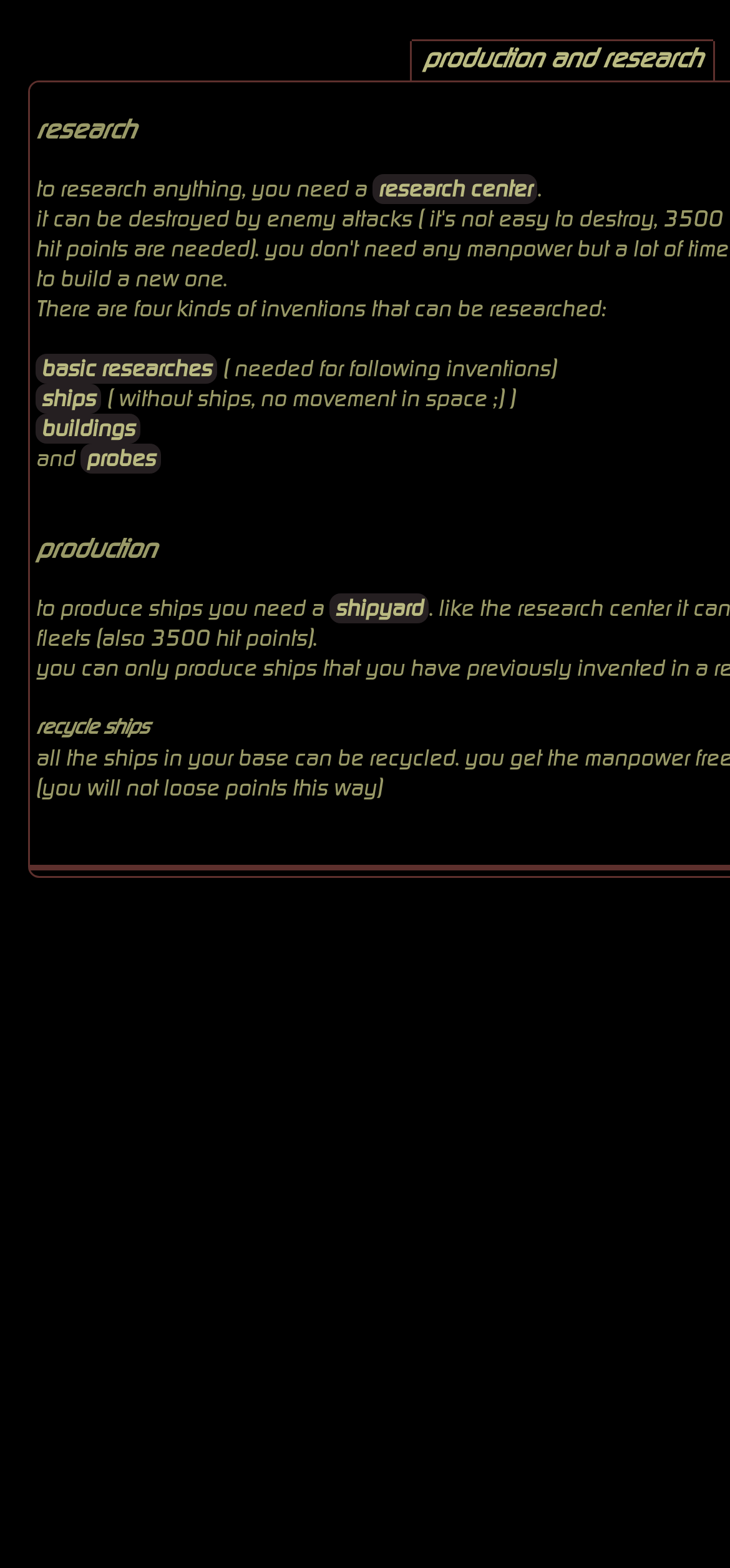Using the information in the image, could you please answer the following question in detail:
What is needed to produce ships?

According to the webpage, a shipyard is required to produce ships, which implies that it is a necessary facility for ship production.